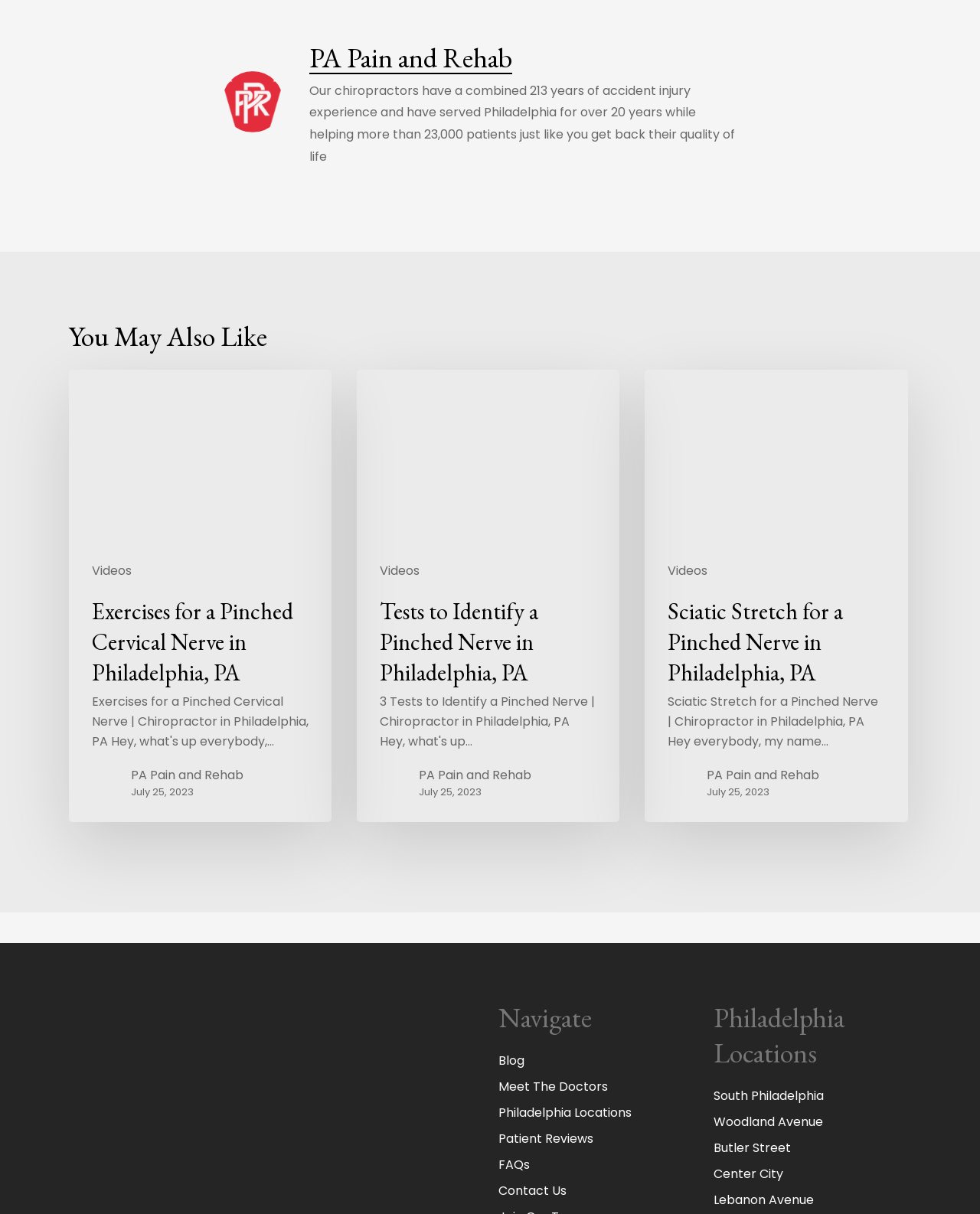Based on the image, please respond to the question with as much detail as possible:
How many years of accident injury experience do the chiropractors have?

The number of years of accident injury experience can be found in the StaticText element with the text 'Our chiropractors have a combined 213 years of accident injury experience and have served Philadelphia for over 20 years while helping more than 23,000 patients just like you get back their quality of life'. This element is located below the heading element with the text 'PA Pain and Rehab'.